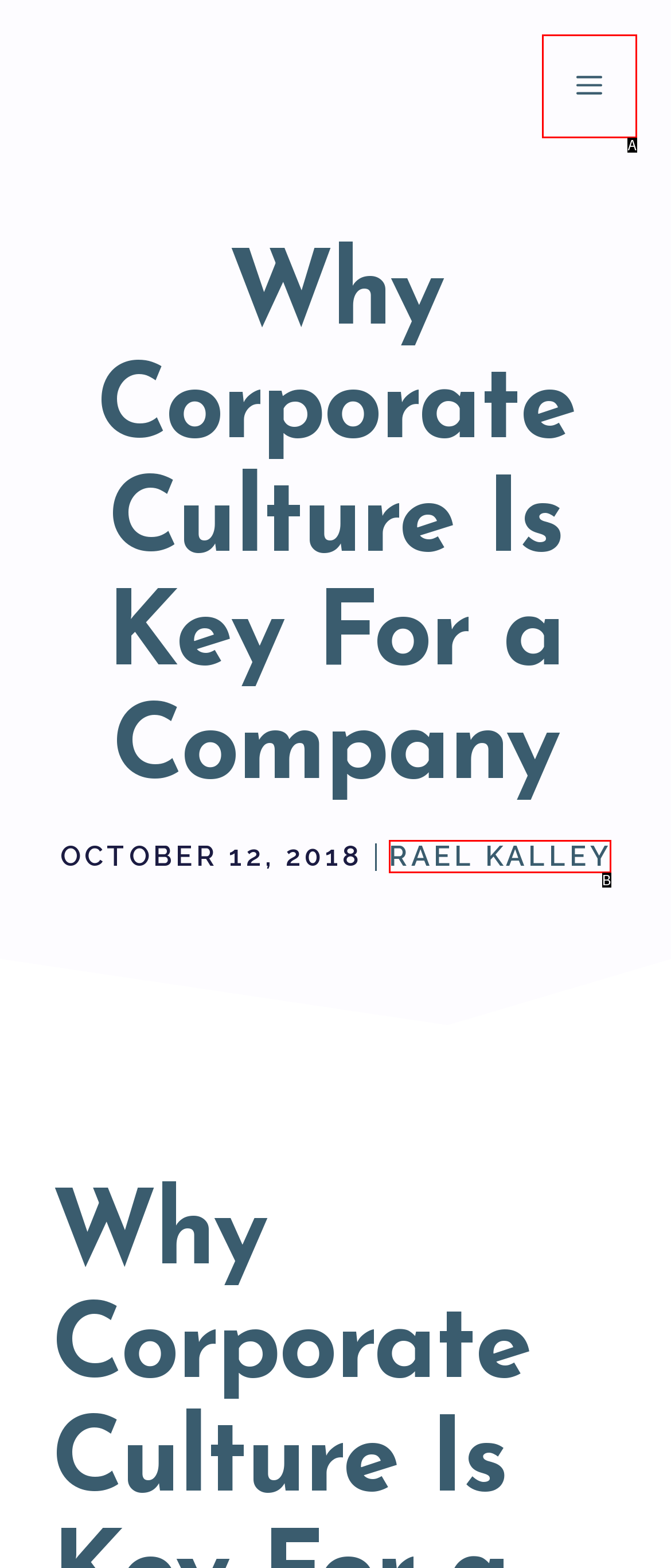Which lettered option matches the following description: Menu
Provide the letter of the matching option directly.

A